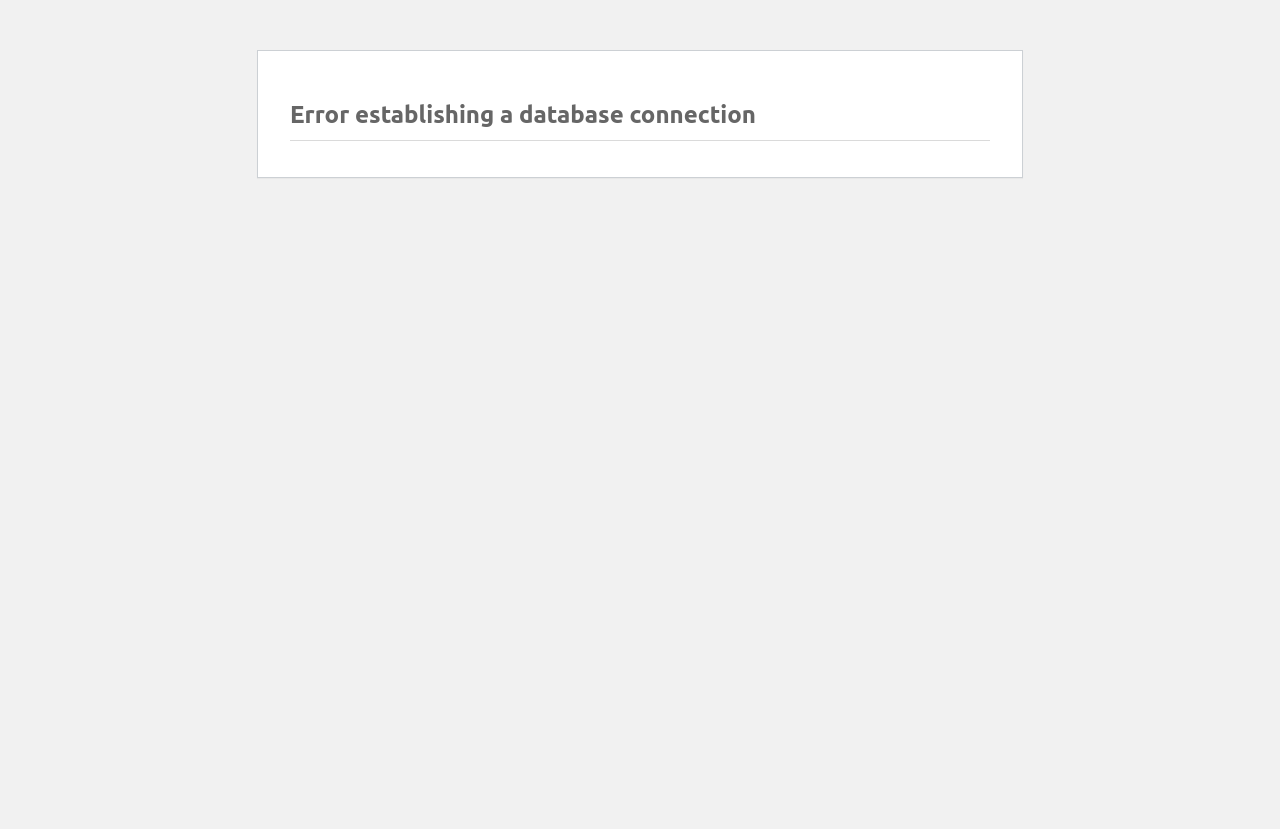Please find the main title text of this webpage.

Error establishing a database connection